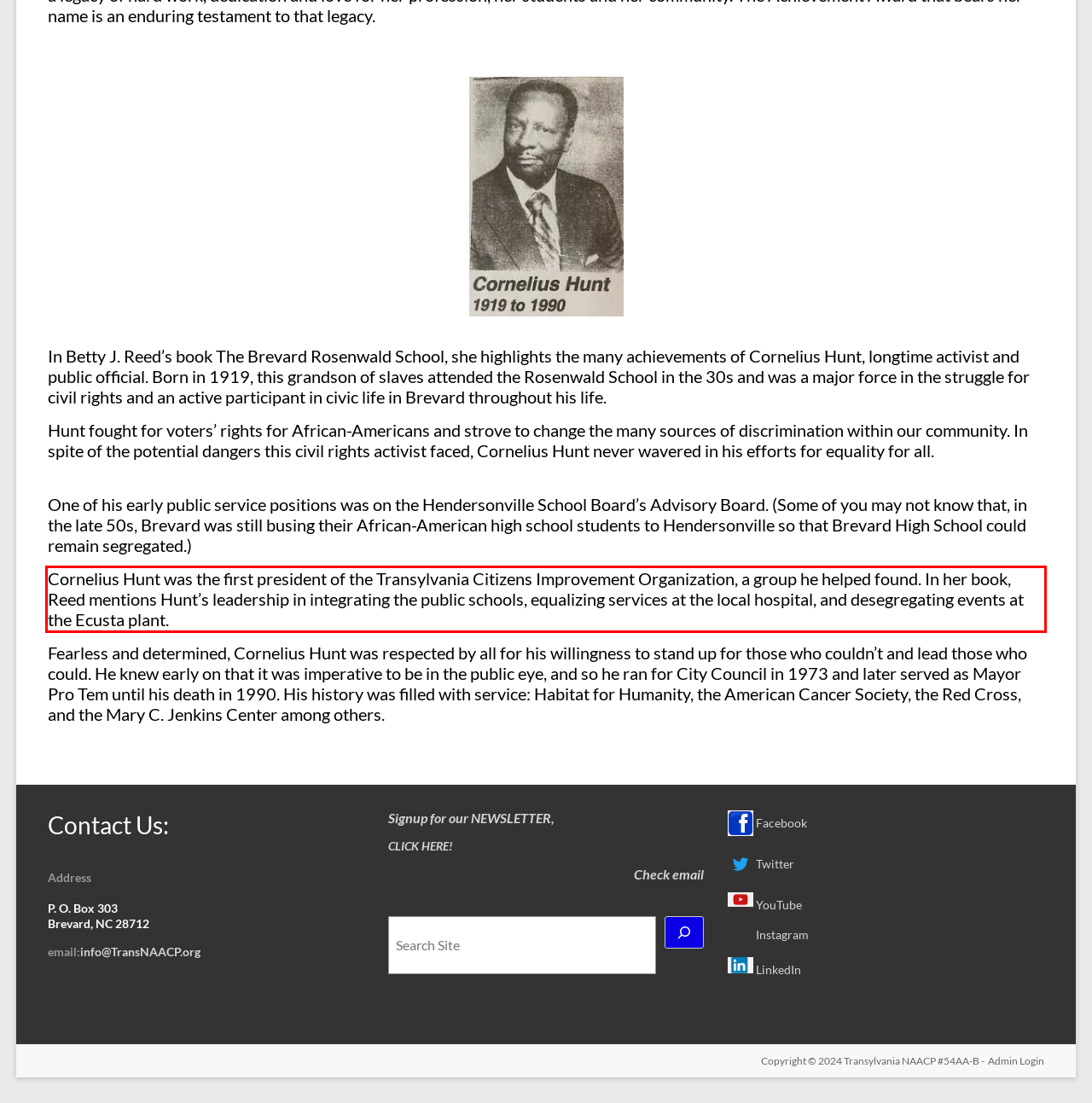Observe the screenshot of the webpage that includes a red rectangle bounding box. Conduct OCR on the content inside this red bounding box and generate the text.

Cornelius Hunt was the first president of the Transylvania Citizens Improvement Organization, a group he helped found. In her book, Reed mentions Hunt’s leadership in integrating the public schools, equalizing services at the local hospital, and desegregating events at the Ecusta plant.